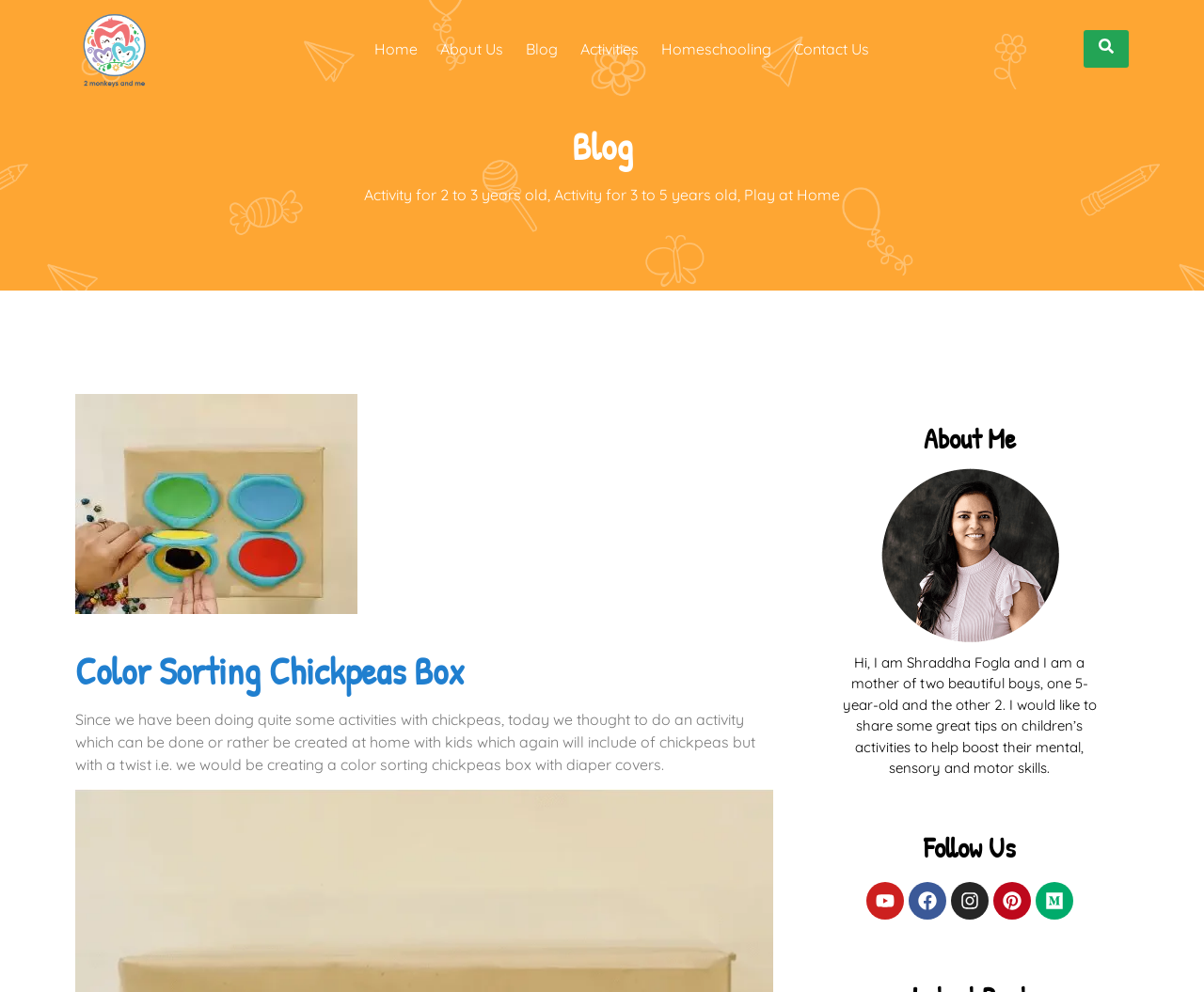Identify the bounding box coordinates for the UI element mentioned here: "Play at Home". Provide the coordinates as four float values between 0 and 1, i.e., [left, top, right, bottom].

[0.618, 0.186, 0.698, 0.205]